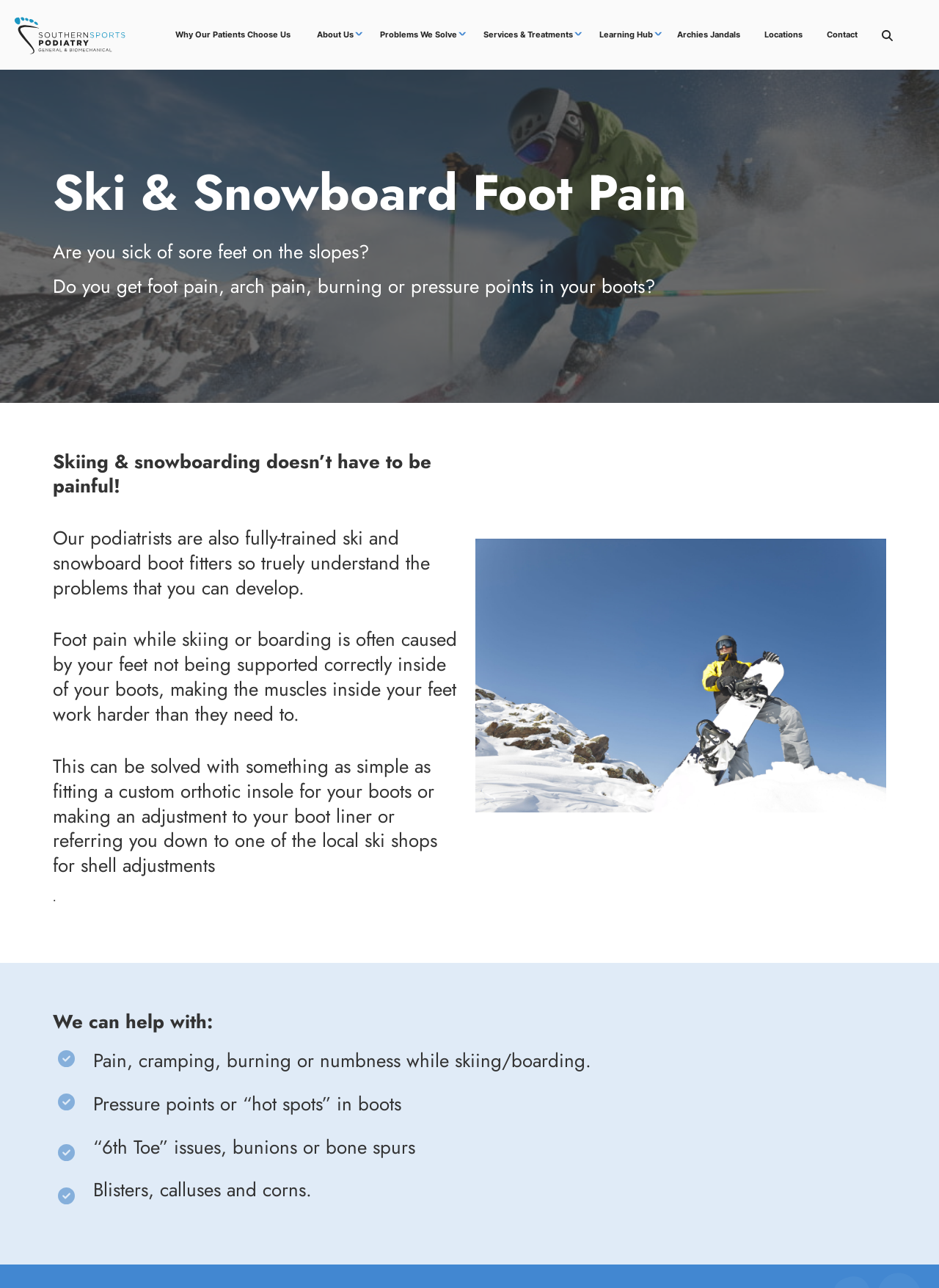Refer to the image and provide an in-depth answer to the question:
What is the name of the podiatry clinic?

I found the name of the podiatry clinic by looking at the logo link at the top left corner of the webpage, which says 'Logo' and has a bounding box coordinate of [0.012, 0.011, 0.137, 0.043].